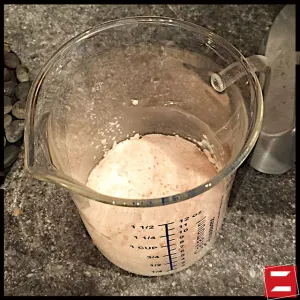Describe the scene in the image with detailed observations.

The image features a measuring cup filled with a thick, foamy mixture, likely representing yeast that has been activated in preparation for baking. The cup is clearly marked with measurement increments, indicating volumes in cups and fluid ounces, which is essential for precise baking. The background shows a speckled countertop, possibly granite, adding a textured and homey feel to the cooking environment. This moment likely captures an essential step in the recipe, reflecting the process of preparing yeast for dough, crucial for achieving the desired texture and rise in baked goods like brioche or sweet rolls.